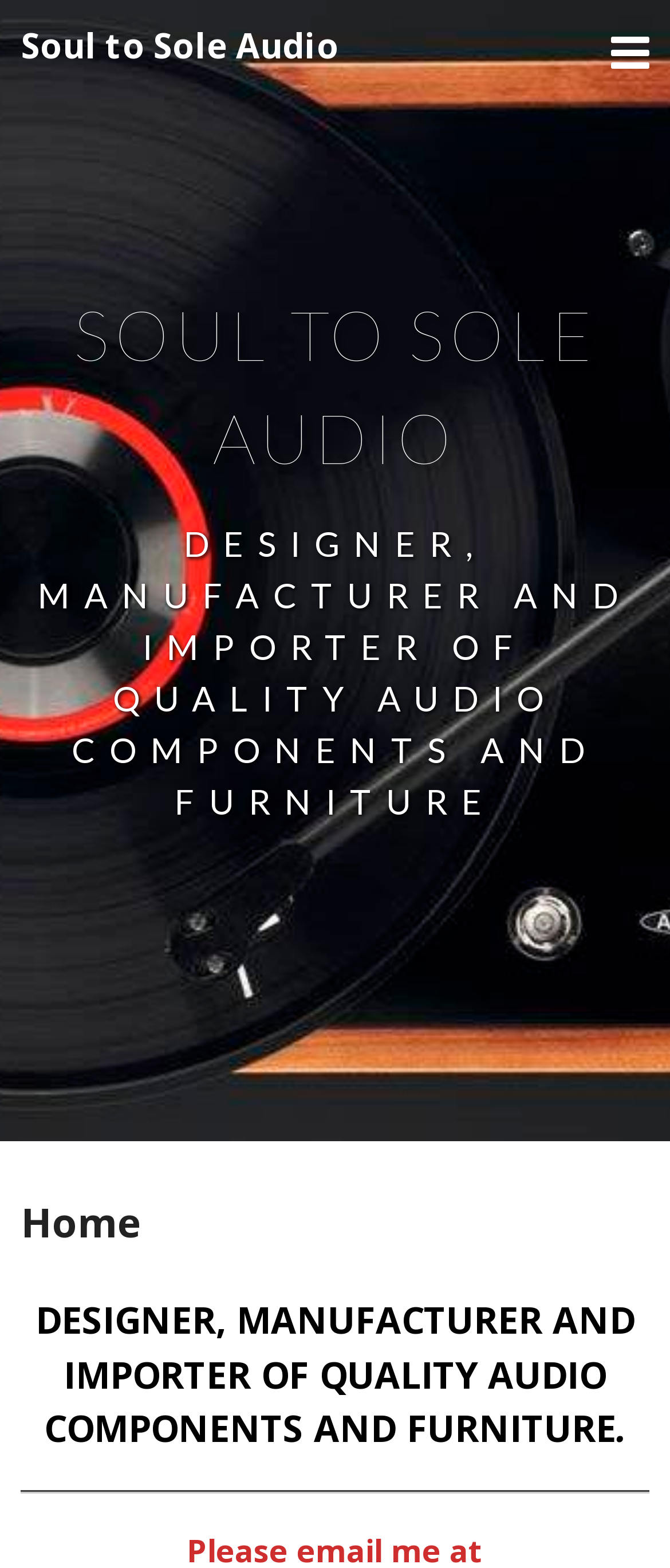How many headings are present on the webpage?
Please look at the screenshot and answer using one word or phrase.

4